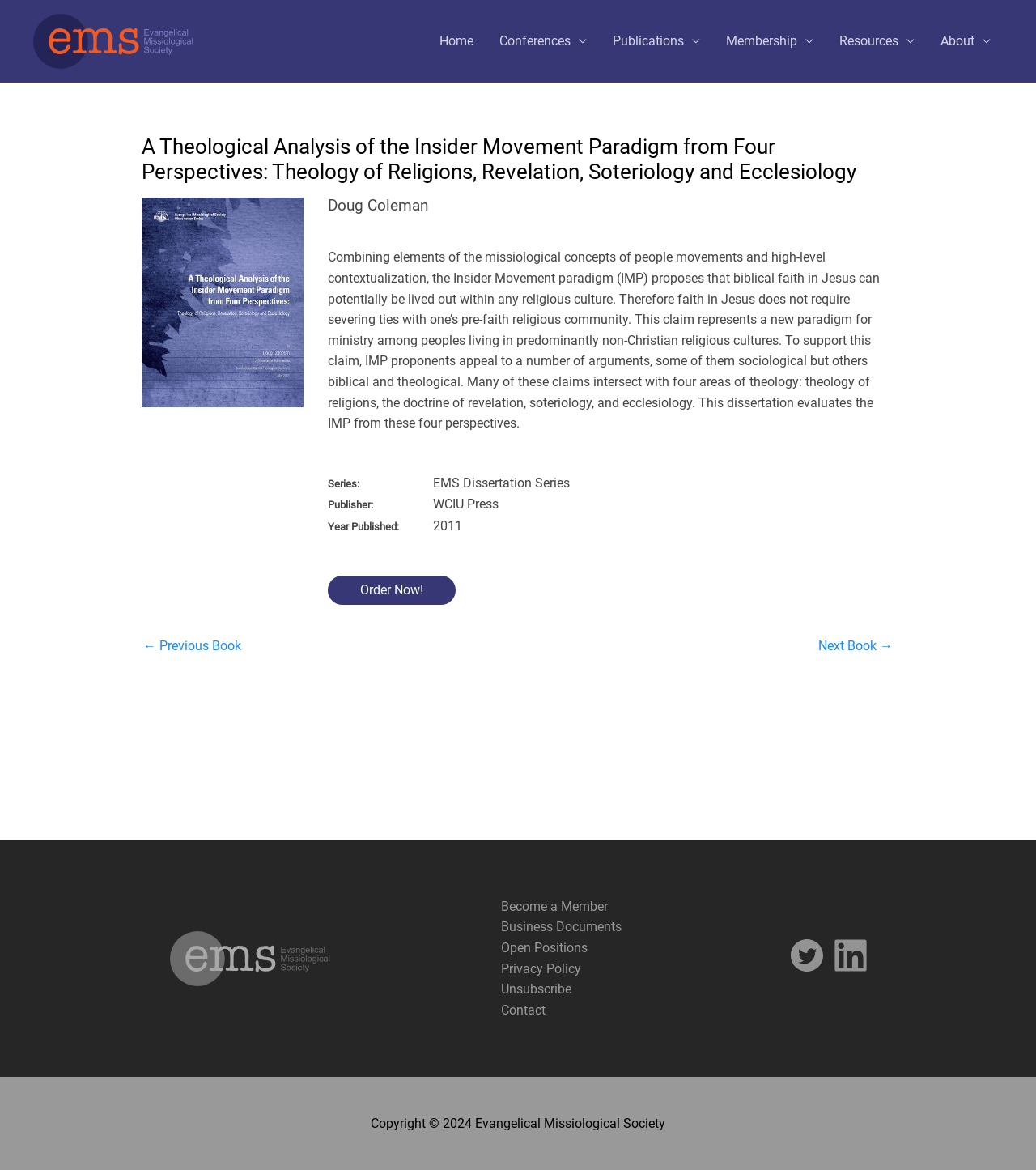Find the bounding box coordinates for the element that must be clicked to complete the instruction: "Visit the Twitter site". The coordinates should be four float numbers between 0 and 1, indicated as [left, top, right, bottom].

[0.763, 0.803, 0.794, 0.836]